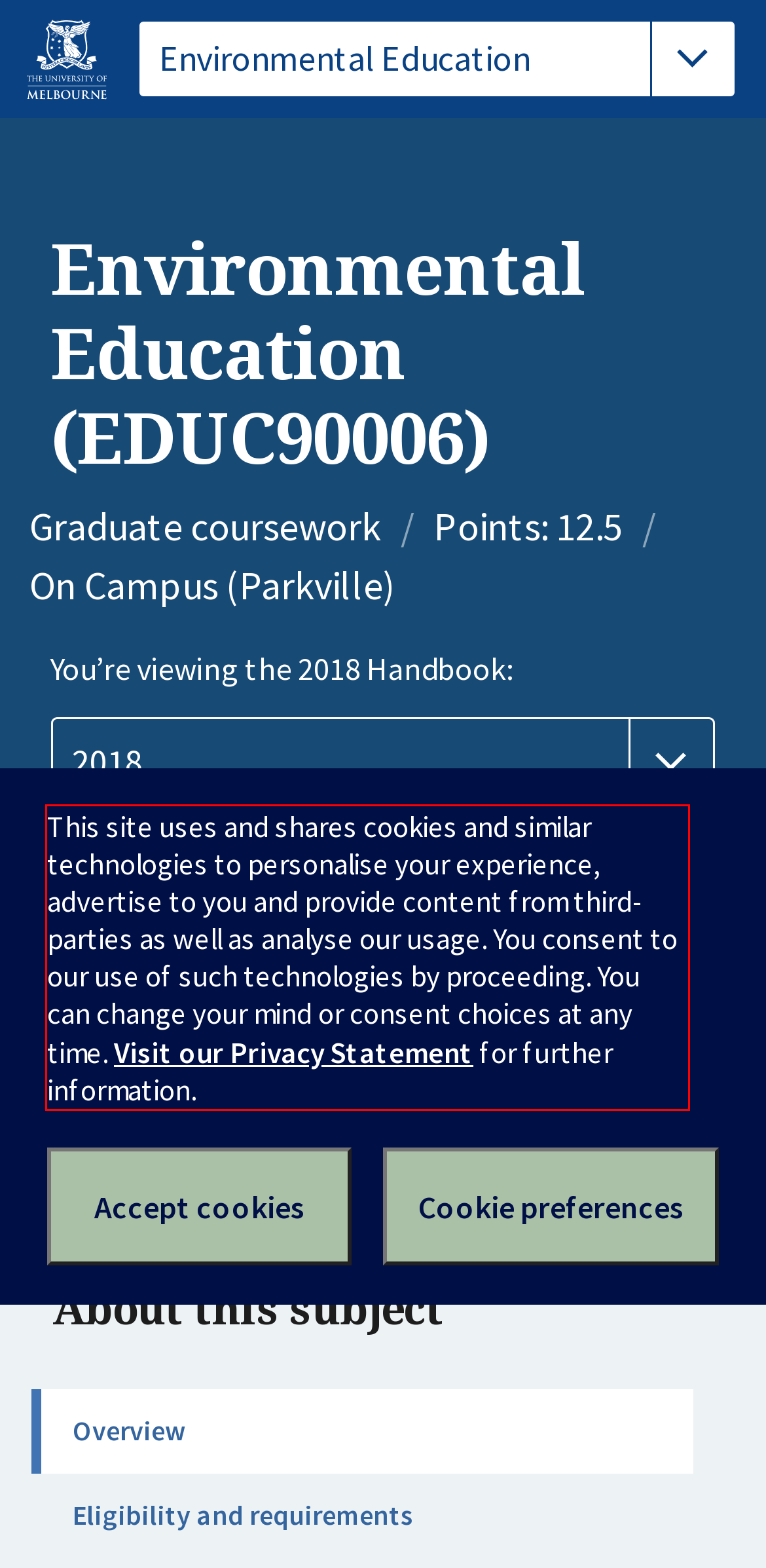Within the provided webpage screenshot, find the red rectangle bounding box and perform OCR to obtain the text content.

This site uses and shares cookies and similar technologies to personalise your experience, advertise to you and provide content from third-parties as well as analyse our usage. You consent to our use of such technologies by proceeding. You can change your mind or consent choices at any time. Visit our Privacy Statement for further information.